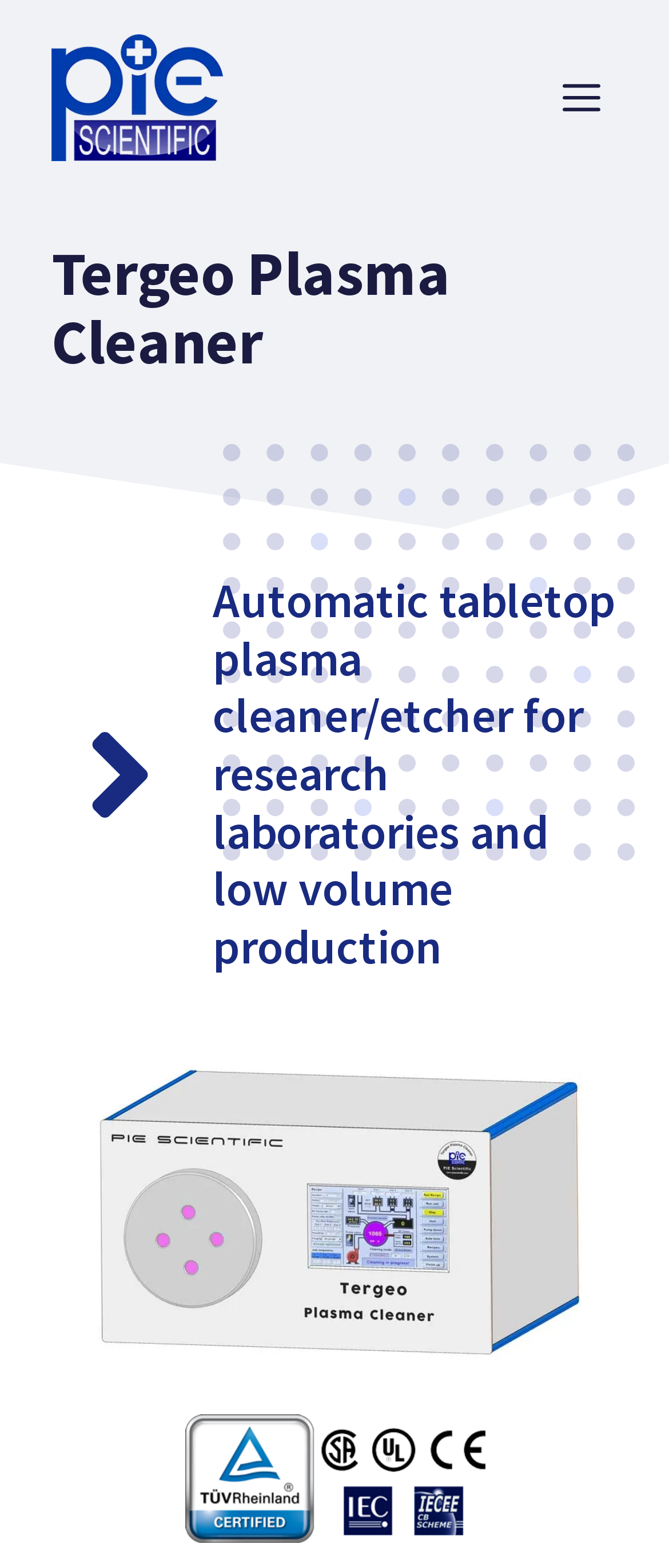Identify and extract the heading text of the webpage.

Tergeo Plasma Cleaner